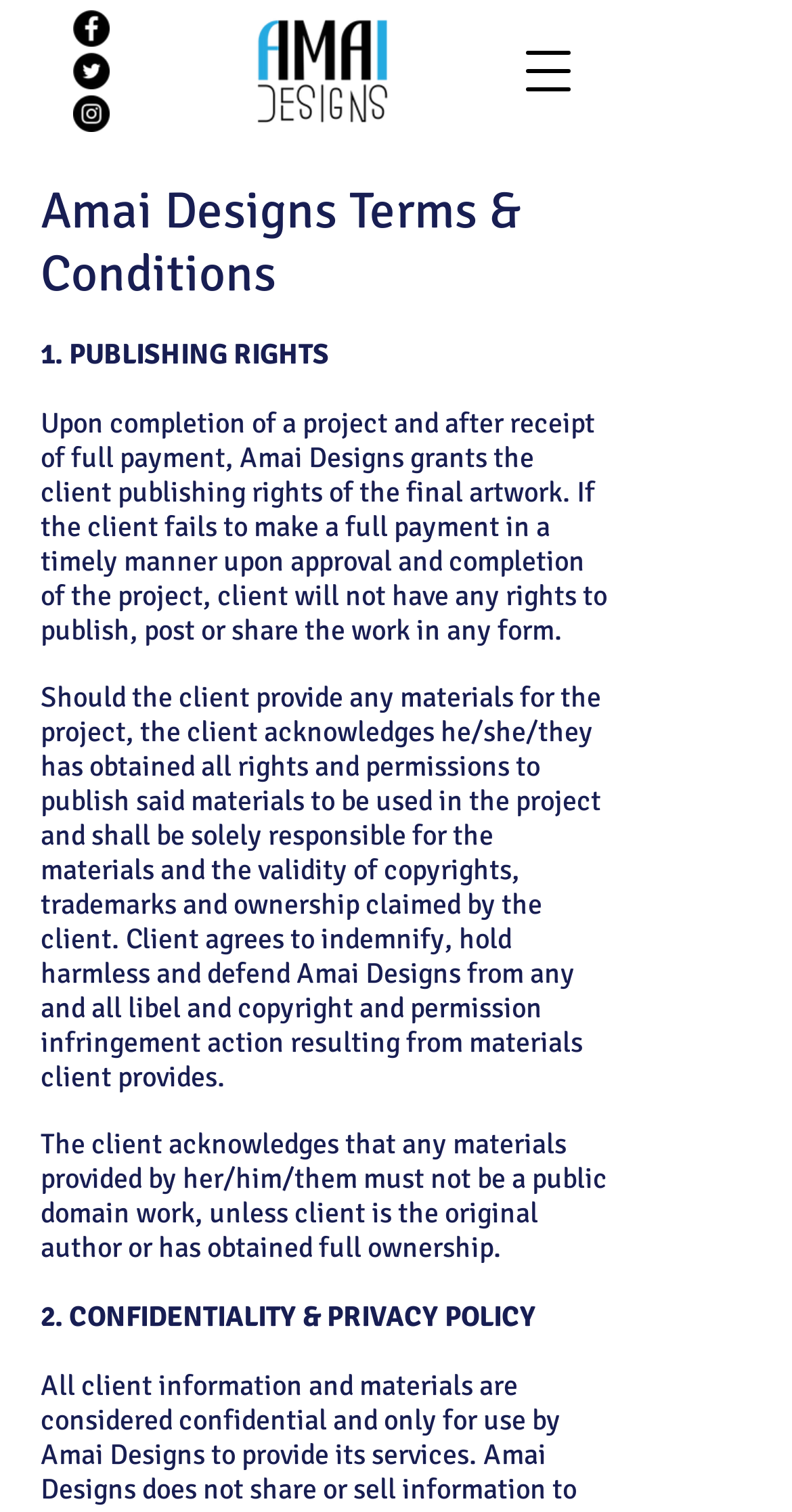Provide the bounding box coordinates of the HTML element this sentence describes: "aria-label="Open navigation menu"".

[0.628, 0.013, 0.756, 0.081]